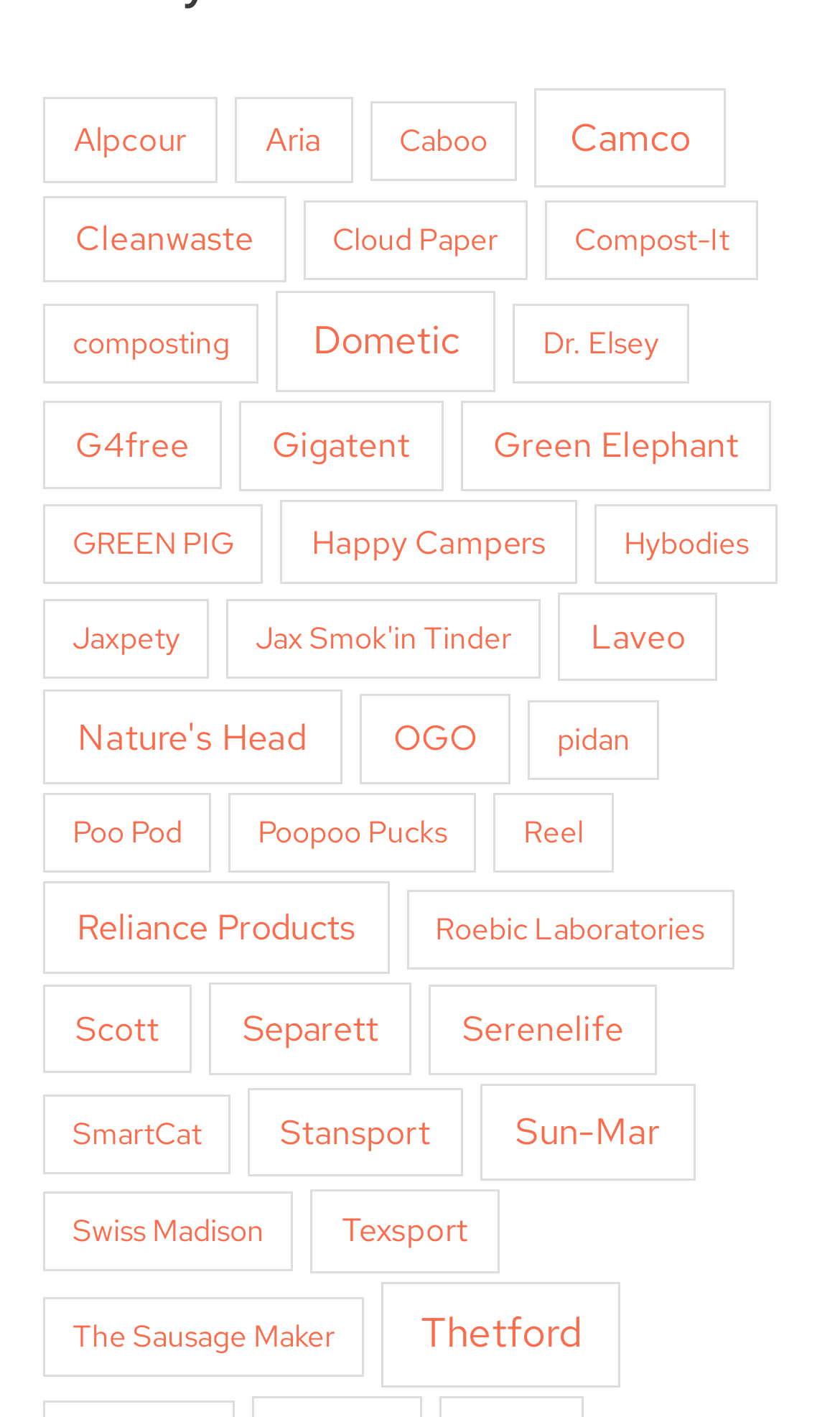Ascertain the bounding box coordinates for the UI element detailed here: "Jax Smok'in Tinder". The coordinates should be provided as [left, top, right, bottom] with each value being a float between 0 and 1.

[0.27, 0.423, 0.645, 0.479]